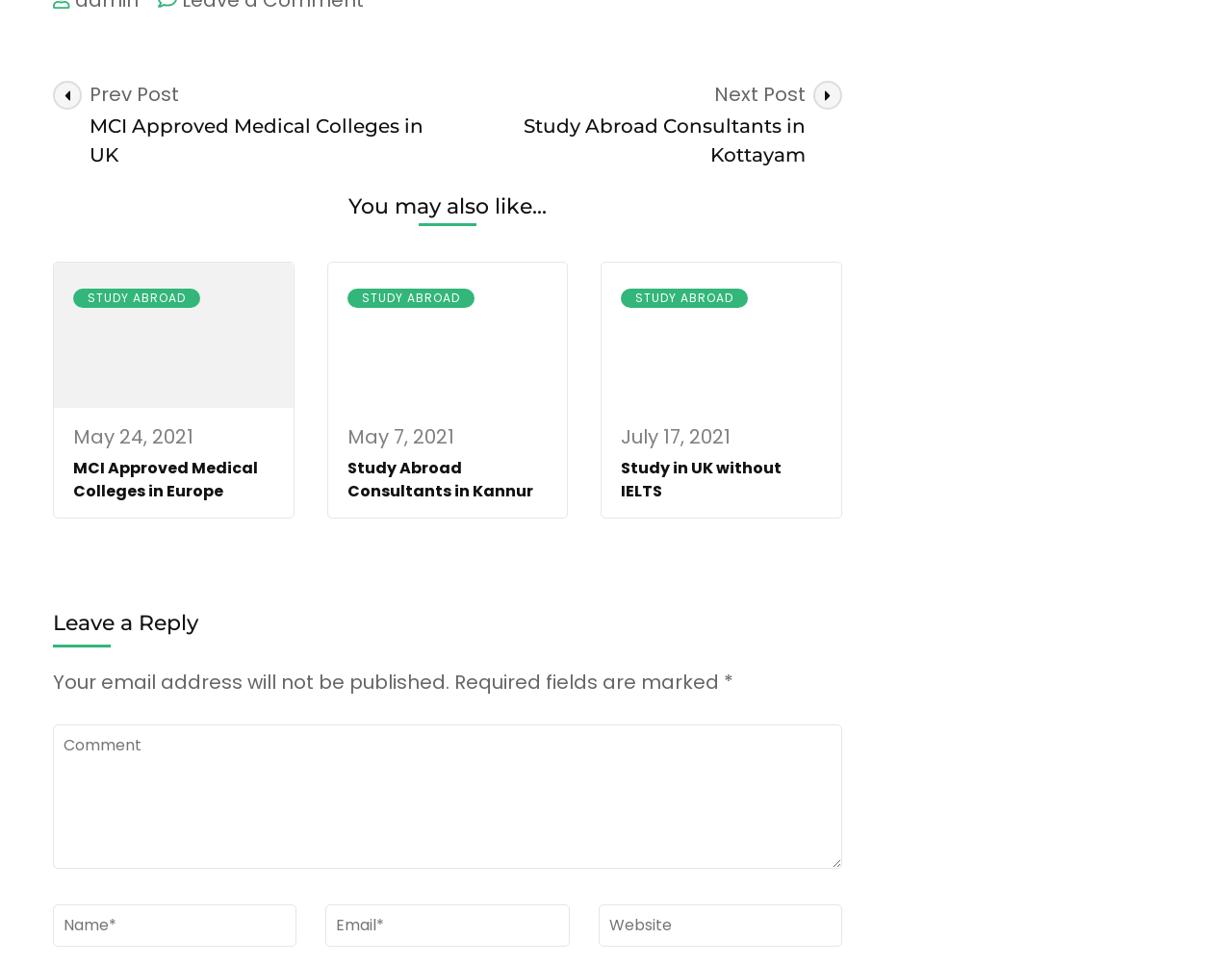Please find the bounding box coordinates of the element that must be clicked to perform the given instruction: "Click on 'Study in UK without IELTS'". The coordinates should be four float numbers from 0 to 1, i.e., [left, top, right, bottom].

[0.504, 0.474, 0.635, 0.521]